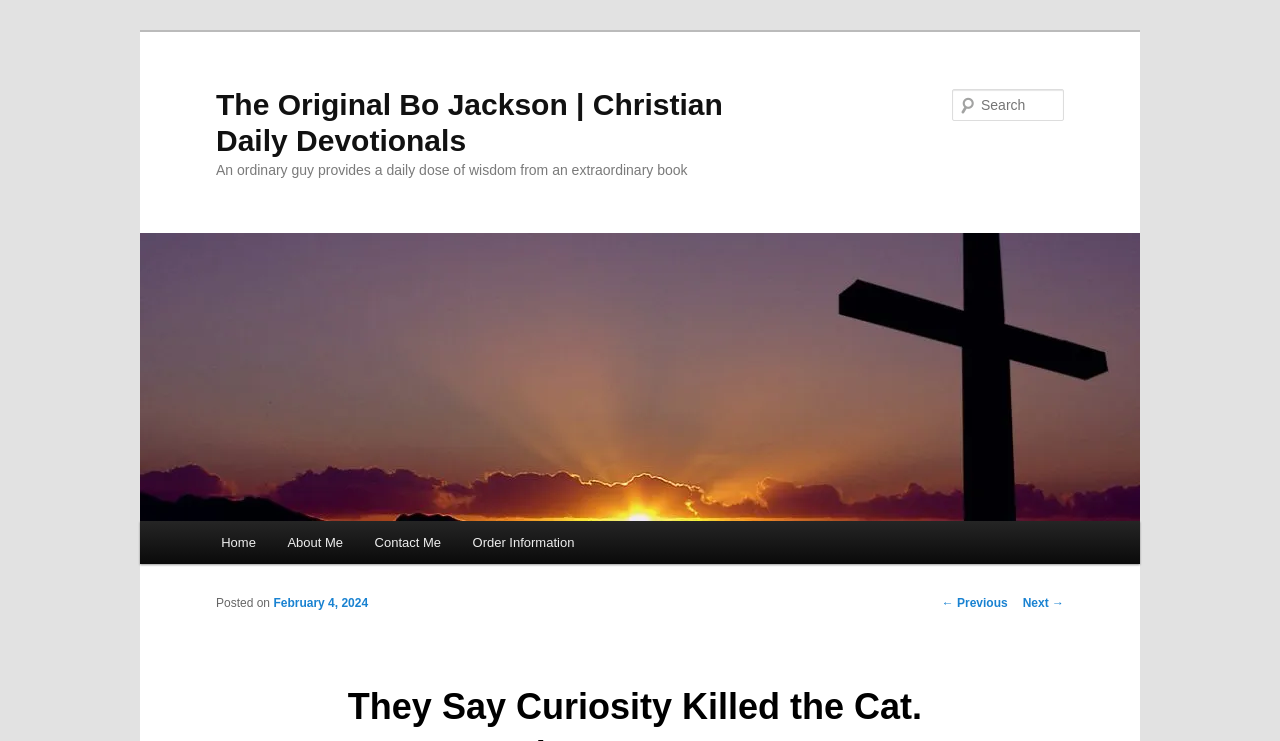Please determine the bounding box coordinates for the element that should be clicked to follow these instructions: "view previous post".

[0.736, 0.804, 0.787, 0.823]